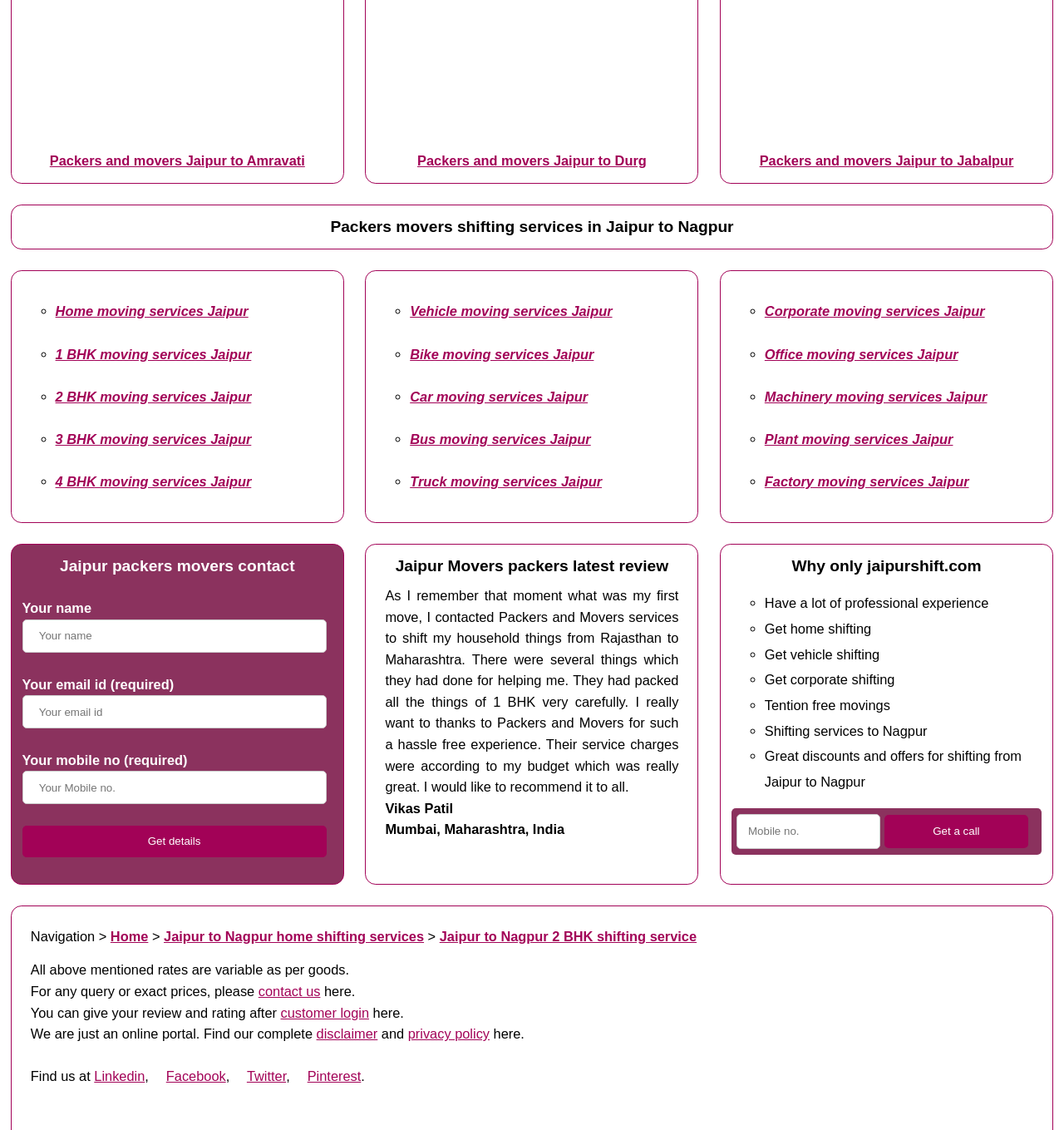Please identify the coordinates of the bounding box for the clickable region that will accomplish this instruction: "Download the article using your download credit".

None